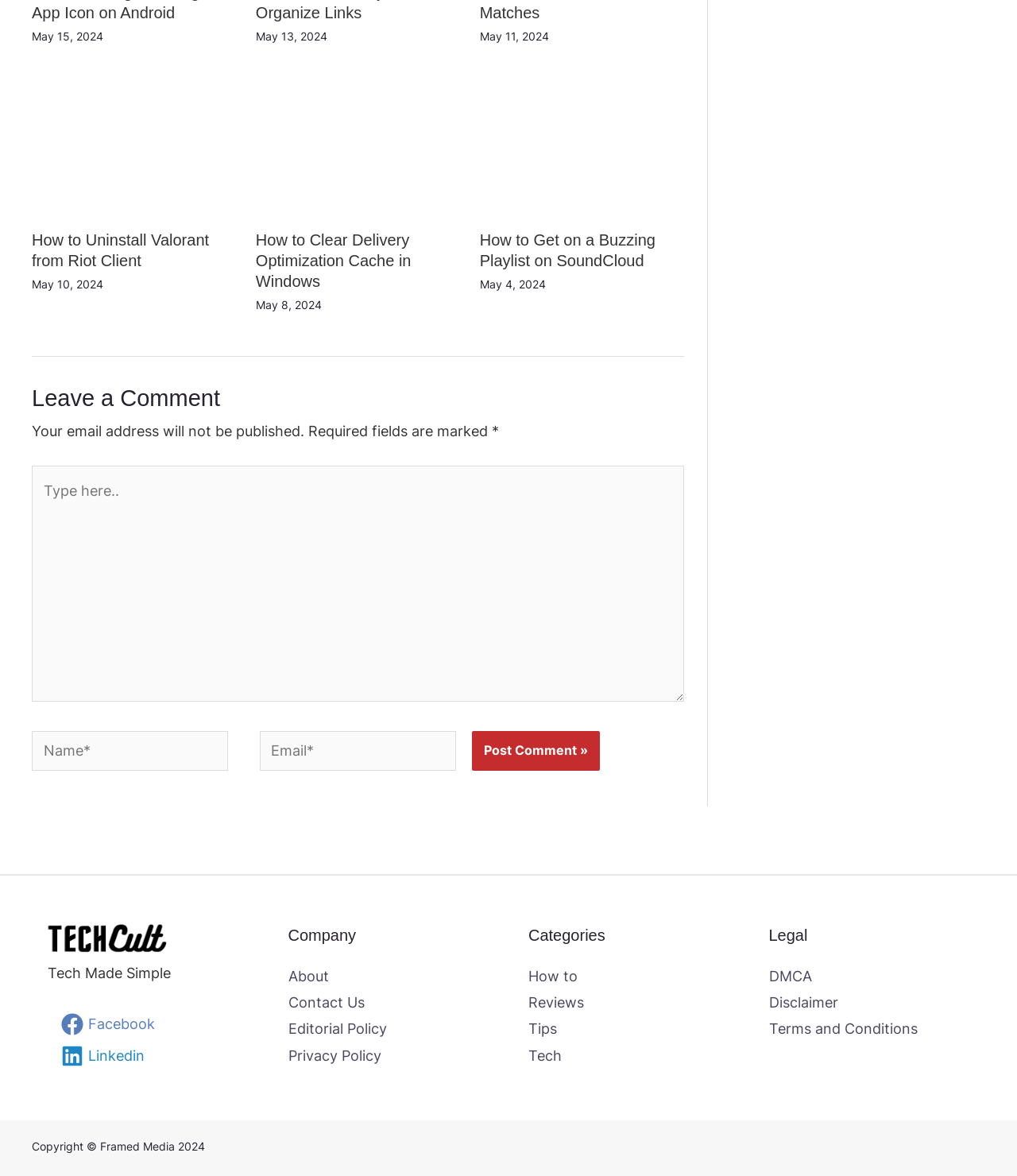Please identify the bounding box coordinates of the clickable element to fulfill the following instruction: "Read more about How to Uninstall Valorant from Riot Client". The coordinates should be four float numbers between 0 and 1, i.e., [left, top, right, bottom].

[0.031, 0.117, 0.232, 0.131]